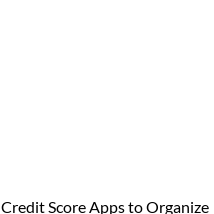What is the purpose of the apps shown?
Please provide a single word or phrase as your answer based on the screenshot.

To manage debts